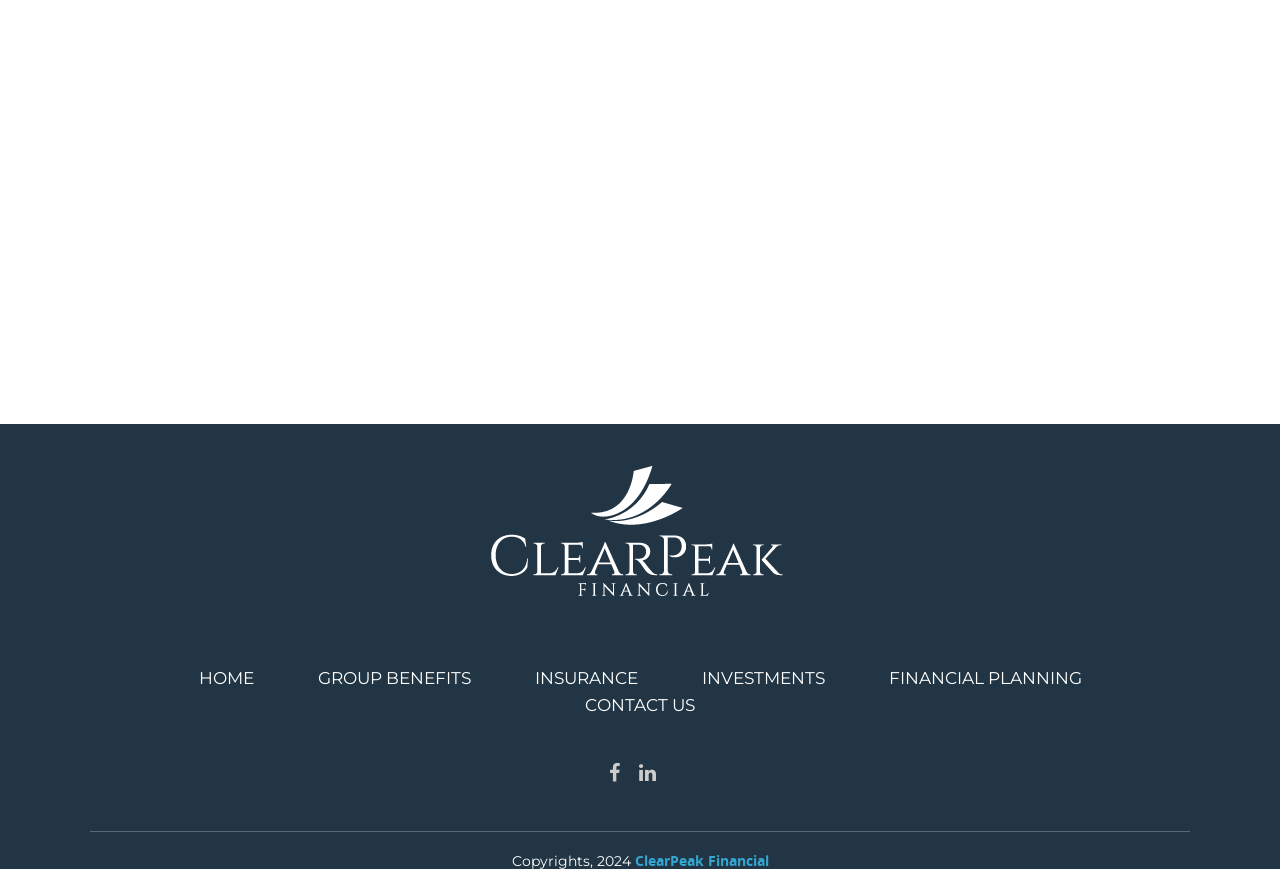Please provide a brief answer to the following inquiry using a single word or phrase:
What is the third link on the top navigation bar?

INSURANCE